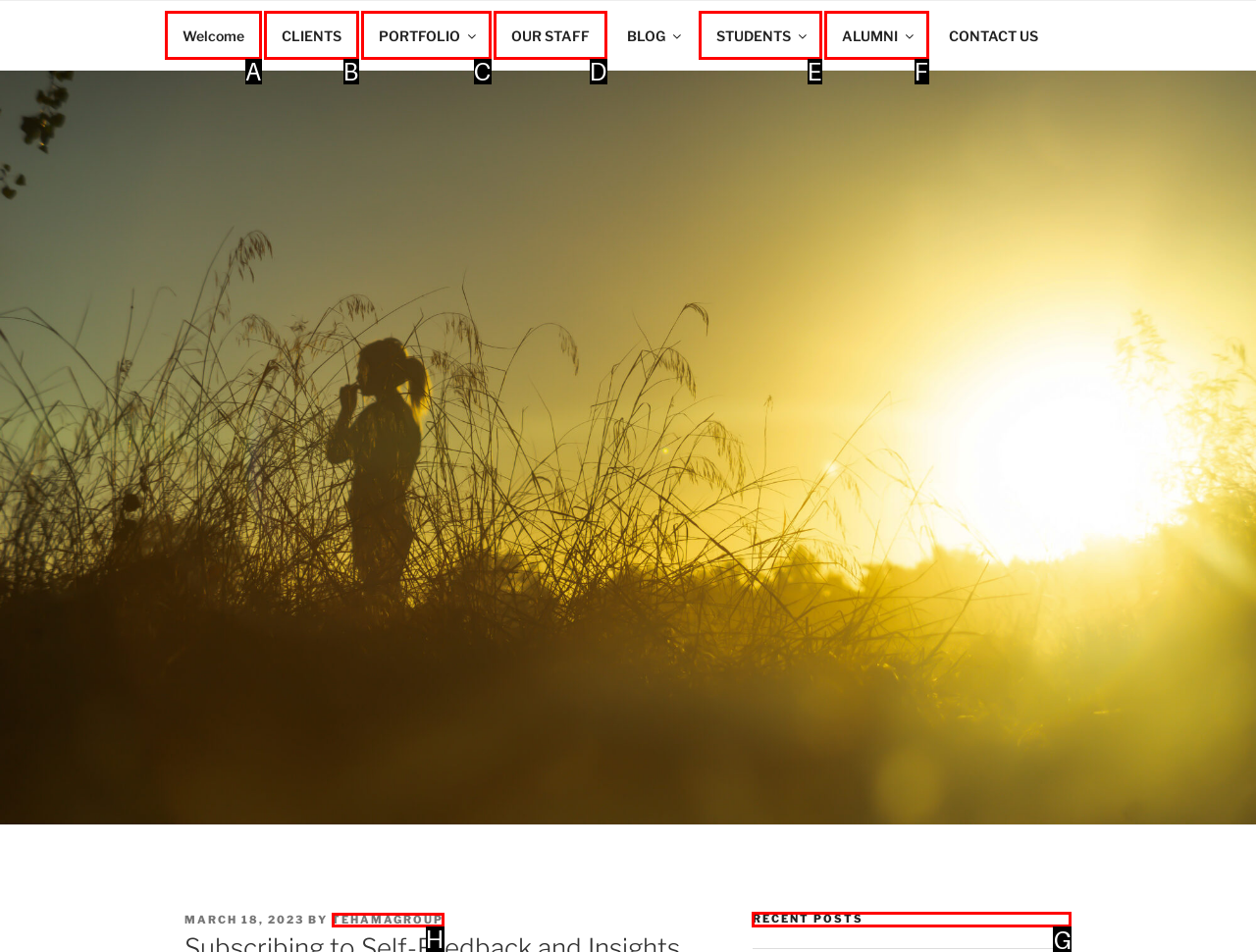For the instruction: view recent posts, determine the appropriate UI element to click from the given options. Respond with the letter corresponding to the correct choice.

G